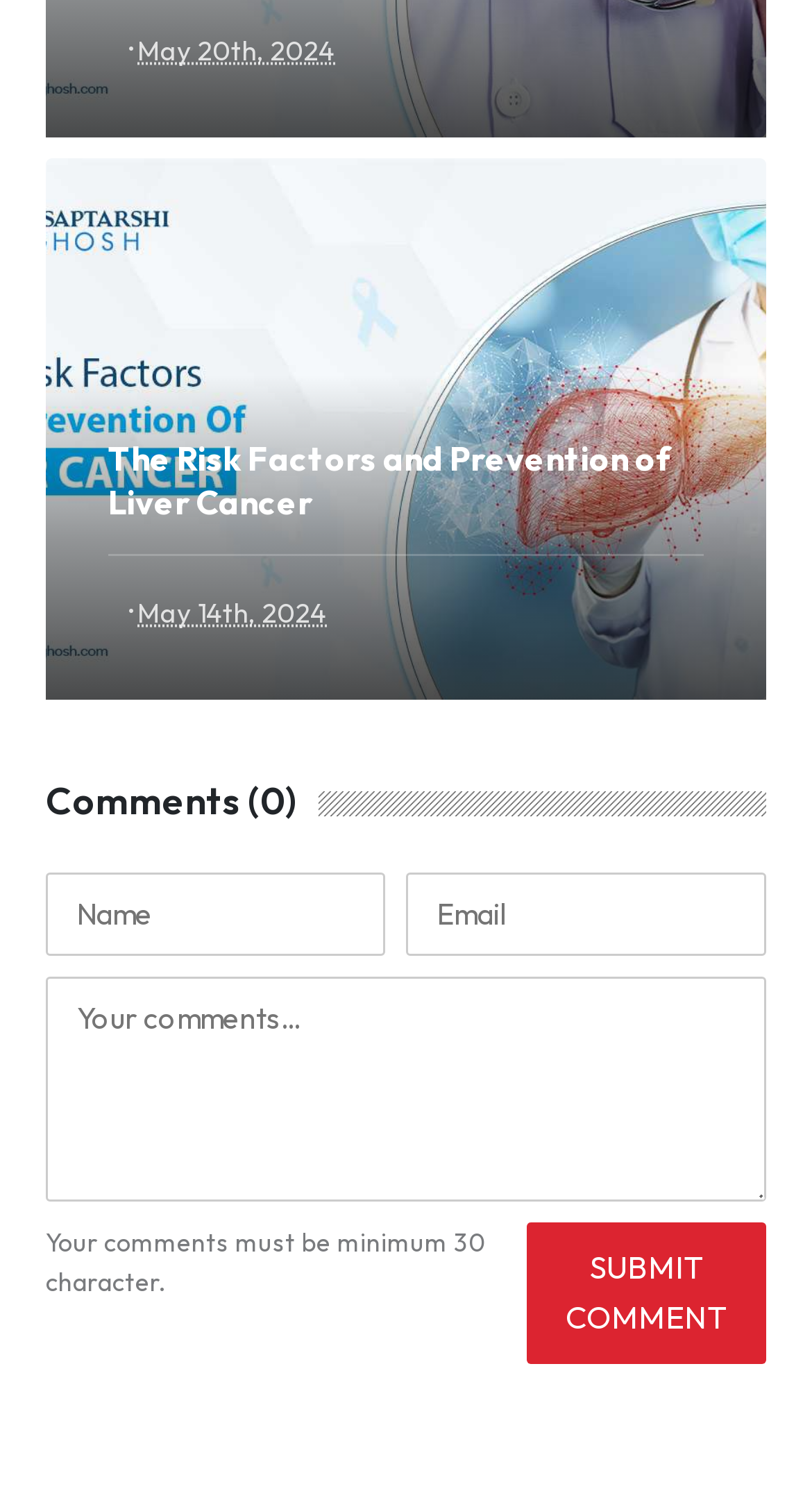Provide the bounding box coordinates of the HTML element this sentence describes: "Viber". The bounding box coordinates consist of four float numbers between 0 and 1, i.e., [left, top, right, bottom].

None